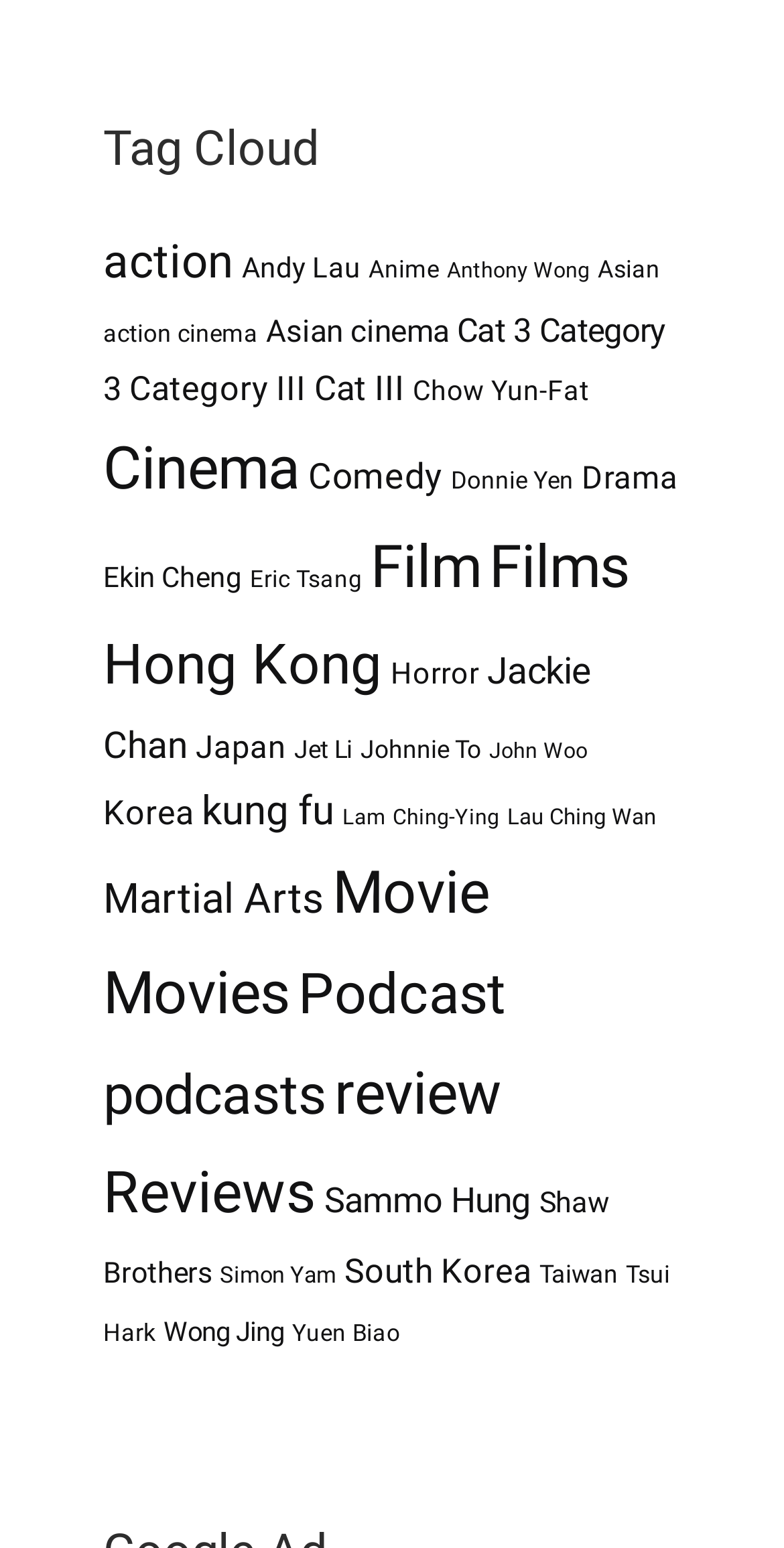Extract the bounding box for the UI element that matches this description: "Lau Ching Wan".

[0.647, 0.52, 0.837, 0.537]